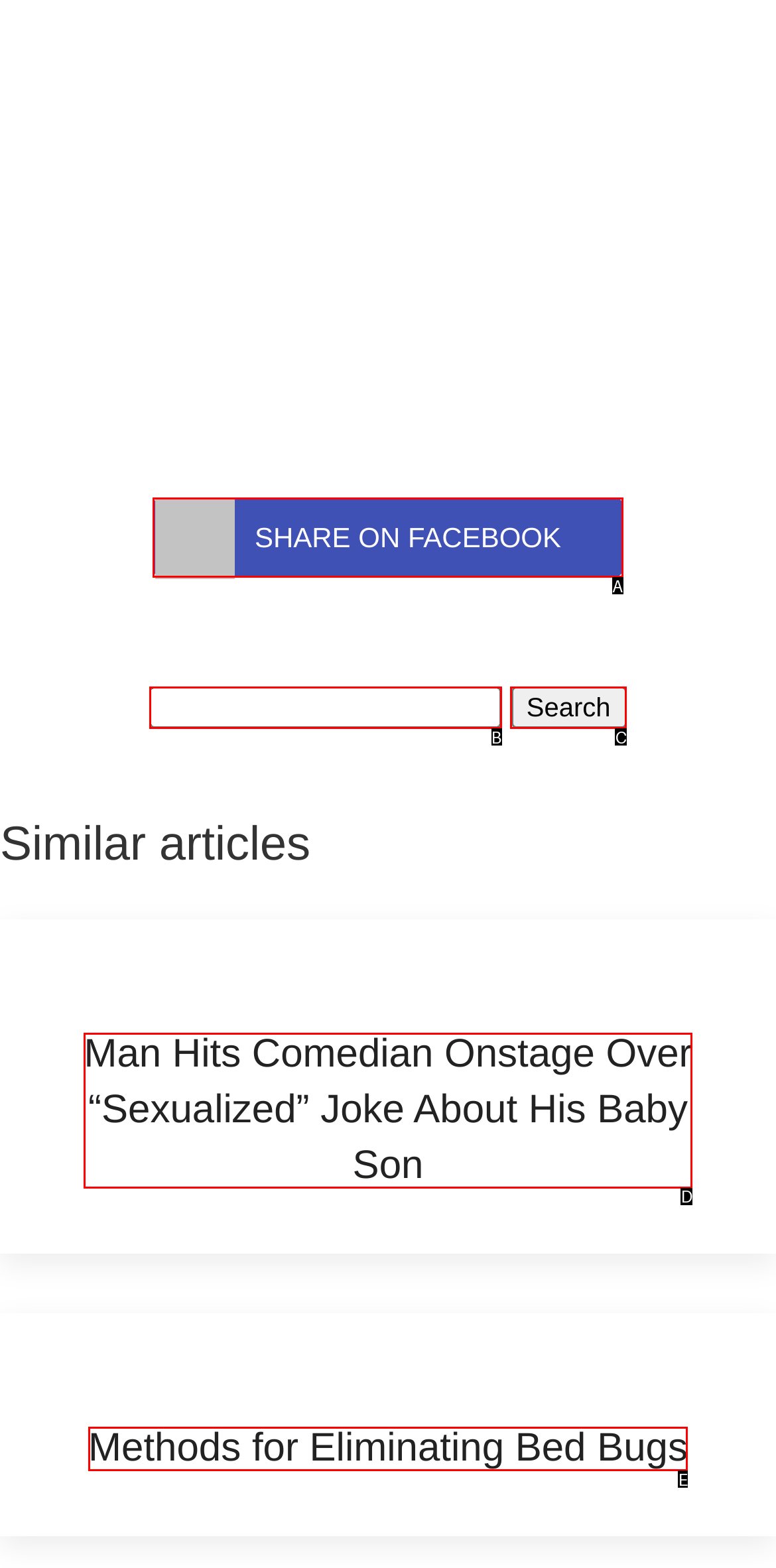Identify the option that corresponds to the description: SHARE ON FACEBOOK. Provide only the letter of the option directly.

A